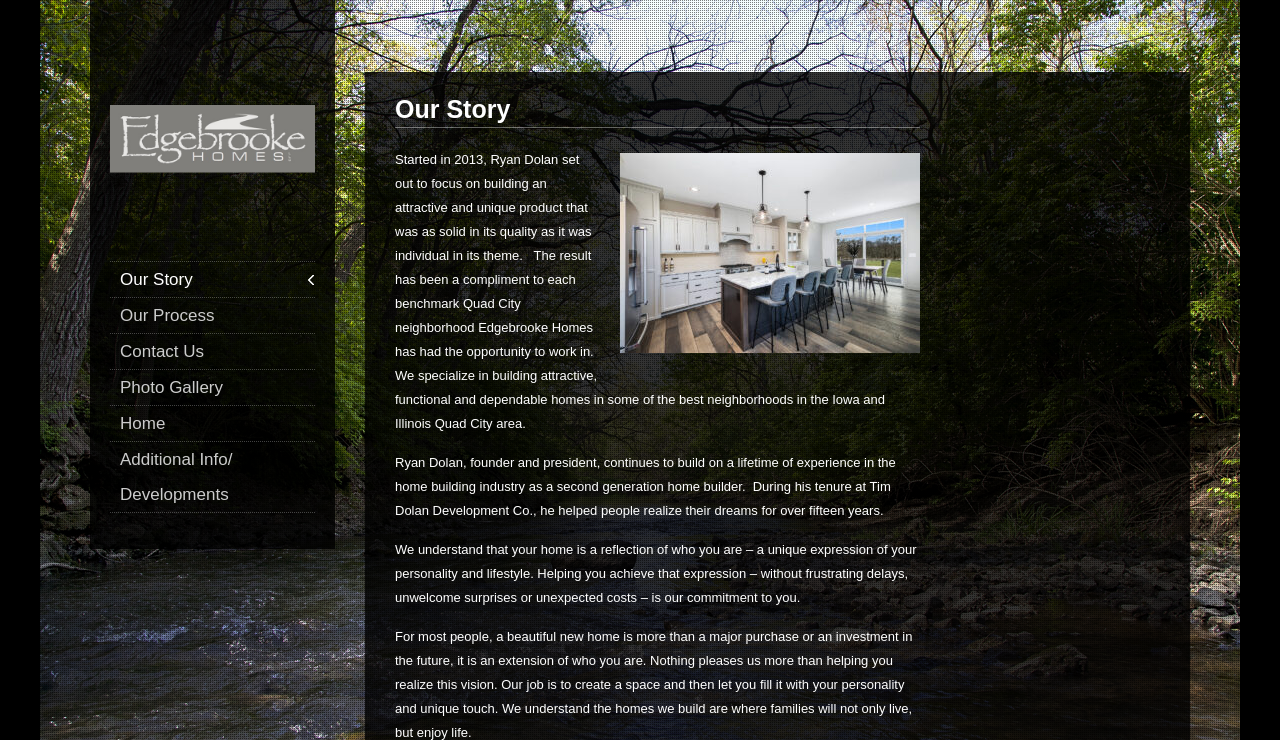Use one word or a short phrase to answer the question provided: 
What is the focus of Edgebrooke Homes' building process?

Quality and uniqueness